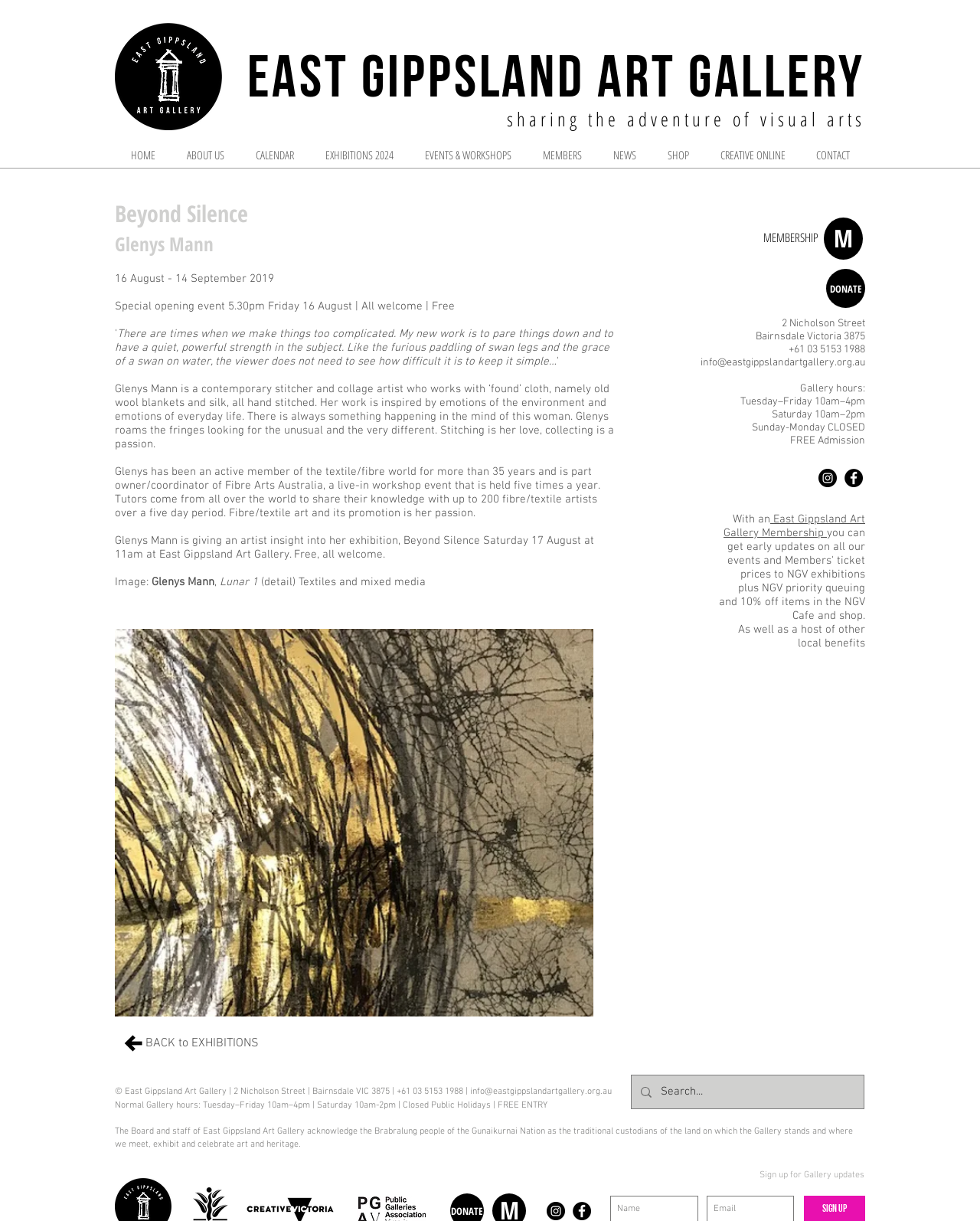Provide a one-word or one-phrase answer to the question:
What is the name of the artist featured in the exhibition?

Glenys Mann